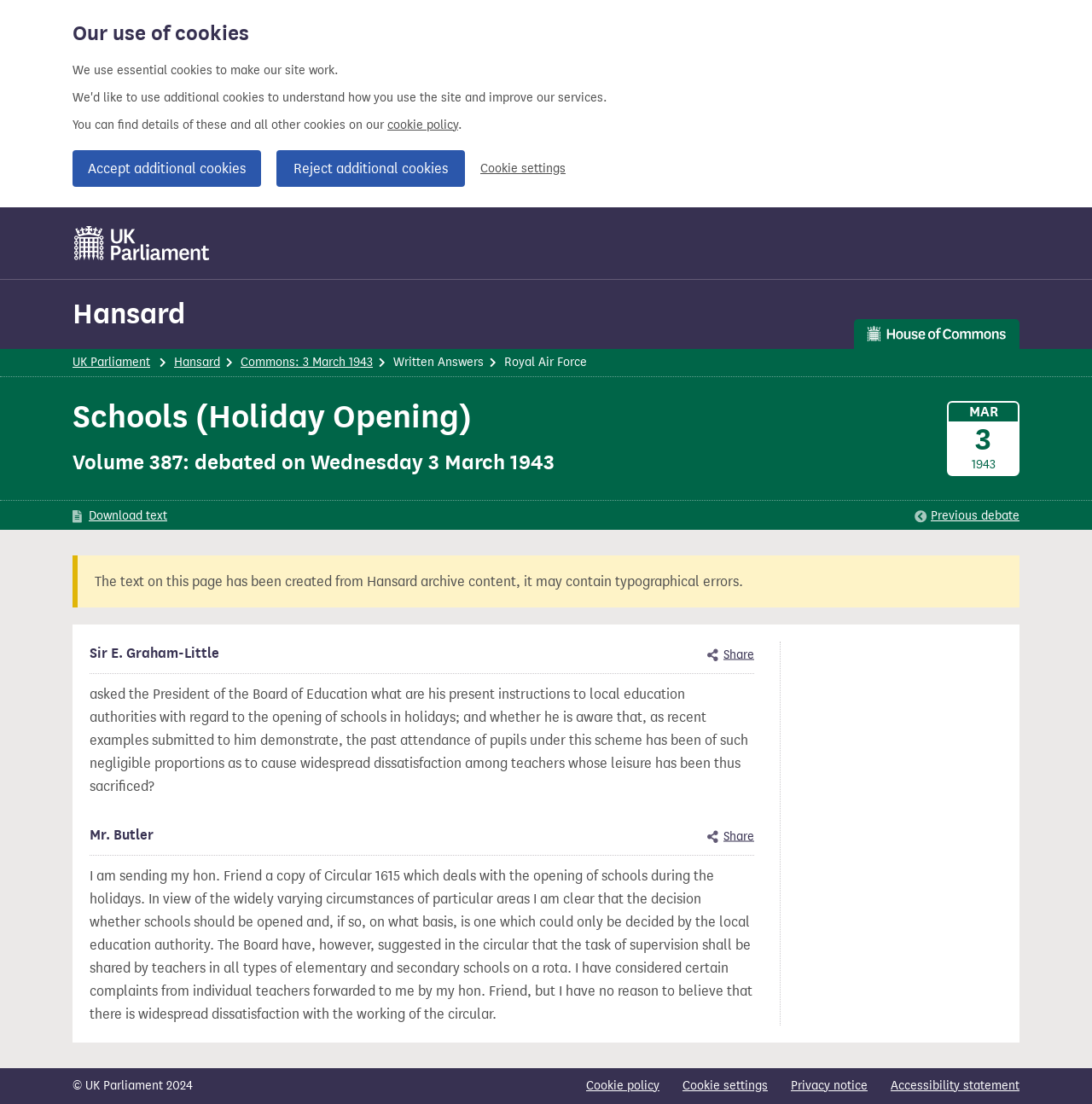What is the date of the debated Hansard record?
Observe the image and answer the question with a one-word or short phrase response.

Wednesday 3 March 1943